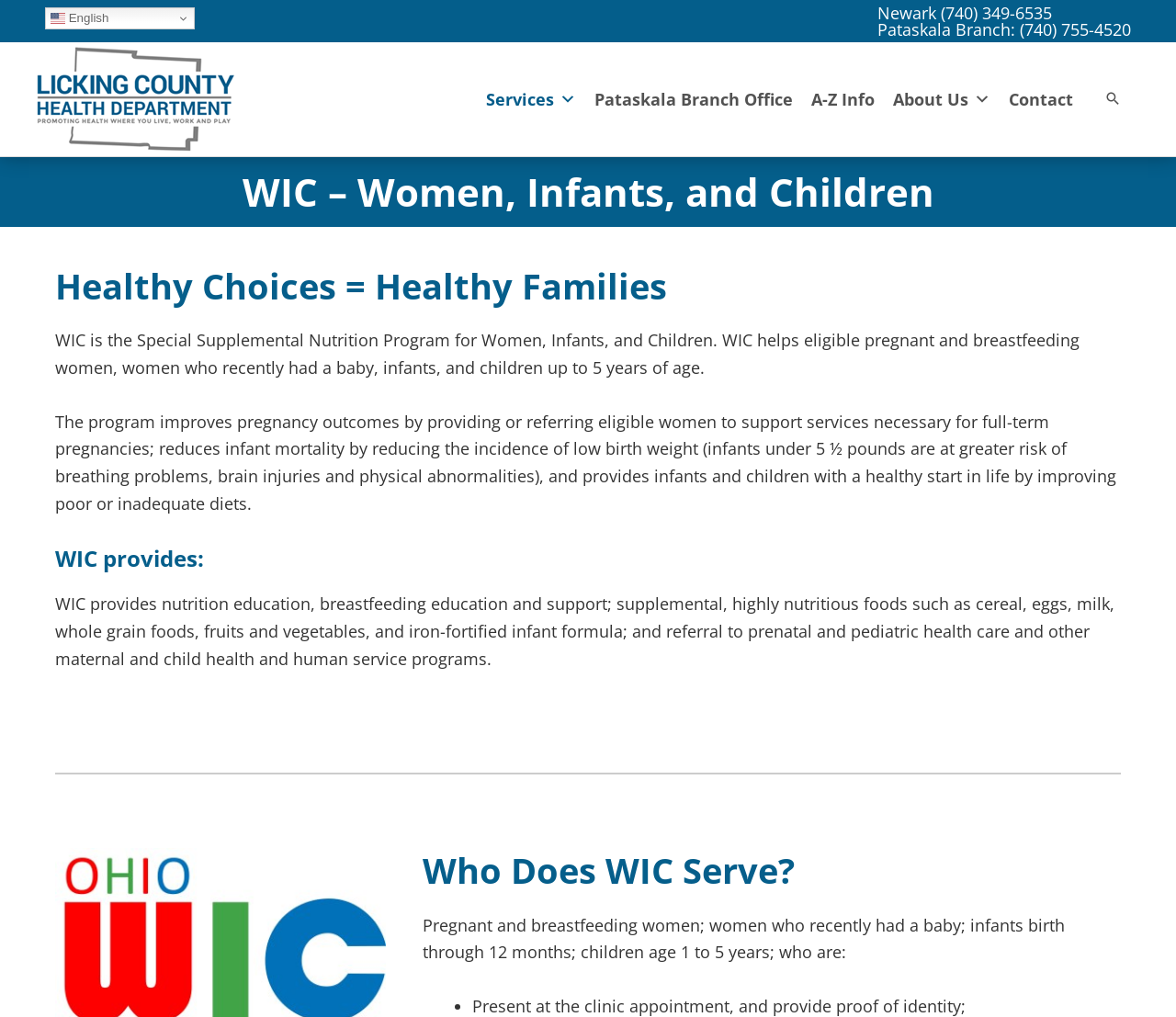Kindly determine the bounding box coordinates for the clickable area to achieve the given instruction: "Switch to English".

[0.038, 0.007, 0.166, 0.029]